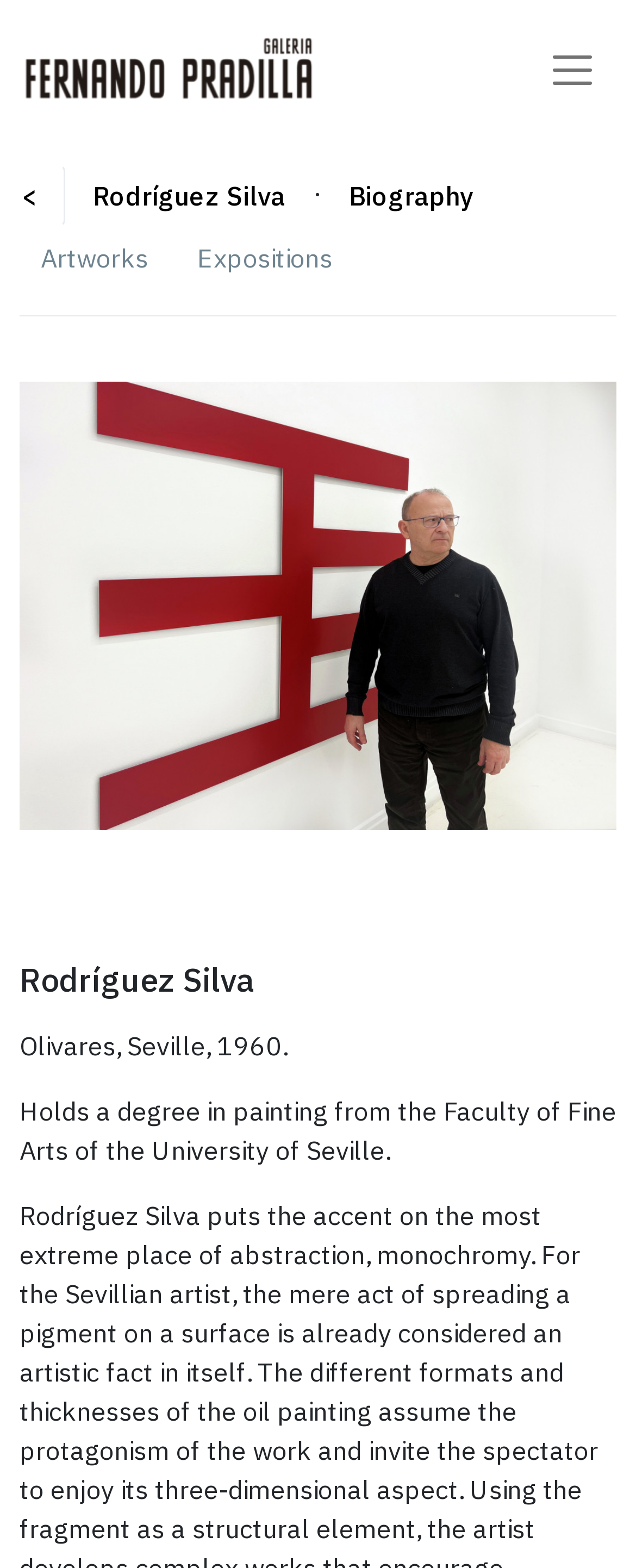Illustrate the webpage's structure and main components comprehensively.

The webpage is about Rodríguez Silva, an artist, and is hosted by Galería Fernando Pradilla. At the top left, there is a link to Galería Fernando Pradilla, accompanied by an image with the same name. On the top right, there is a button that controls an offcanvas navigation bar. 

The navigation bar contains several links, including a back button, Rodríguez Silva's name, a biography link, an artworks link, and an expositions link. These links are positioned horizontally, with the back button on the left, followed by Rodríguez Silva's name, a separator, and then the three links. 

Below the navigation bar, there is a large image of Rodríguez Silva, taking up most of the width. Above the image, there is a heading with the artist's name. Underneath the image, there are two paragraphs of text. The first paragraph mentions the artist's birthplace and year, Olivares, Seville, 1960. The second paragraph provides more information about the artist's education, stating that they hold a degree in painting from the Faculty of Fine Arts of the University of Seville.